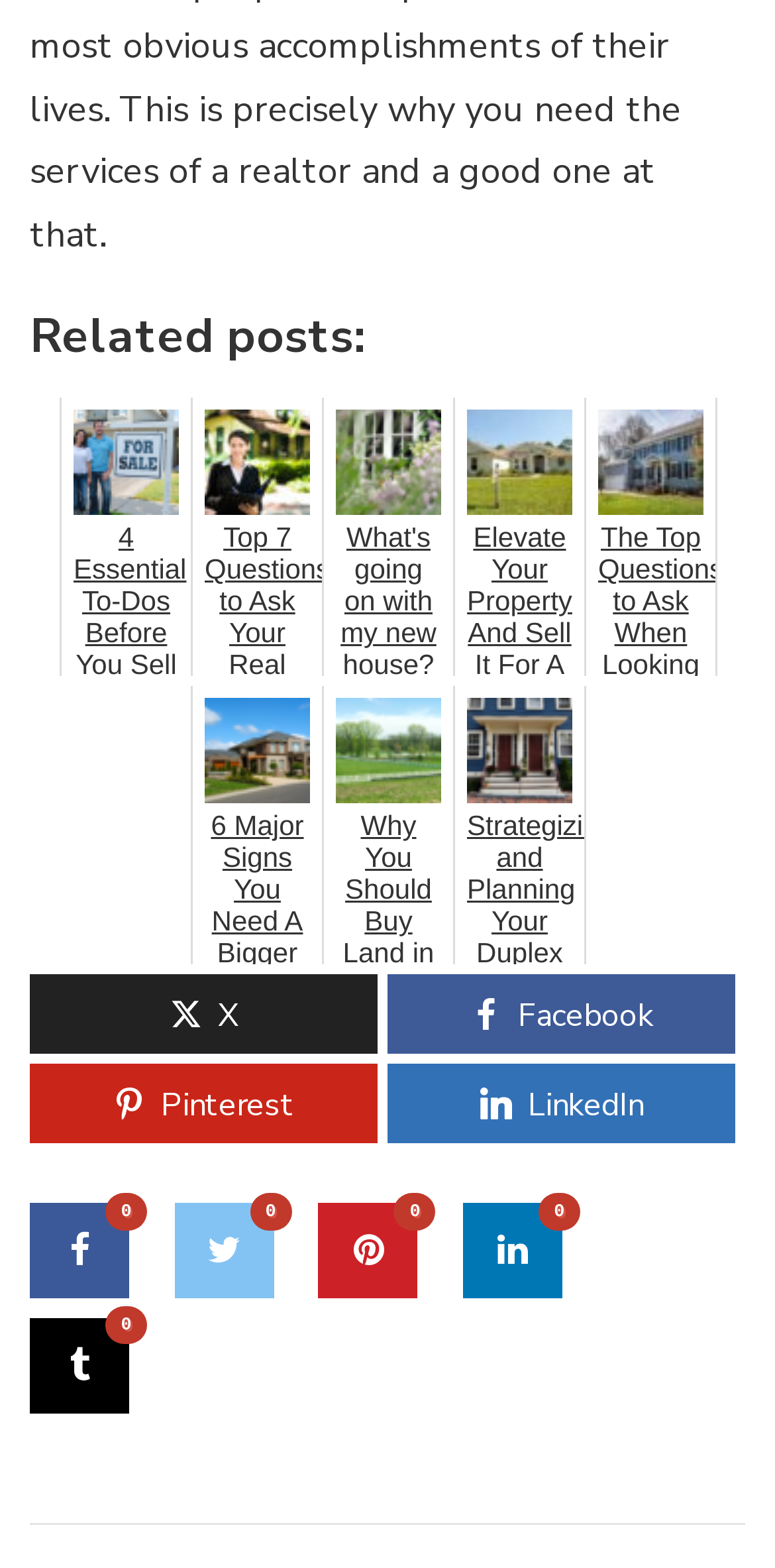Given the content of the image, can you provide a detailed answer to the question?
What is the purpose of the icons at the bottom of the page?

The icons at the bottom of the page, such as Facebook, Pinterest, and LinkedIn, are social media links that allow users to share content or connect with the website on social media platforms.